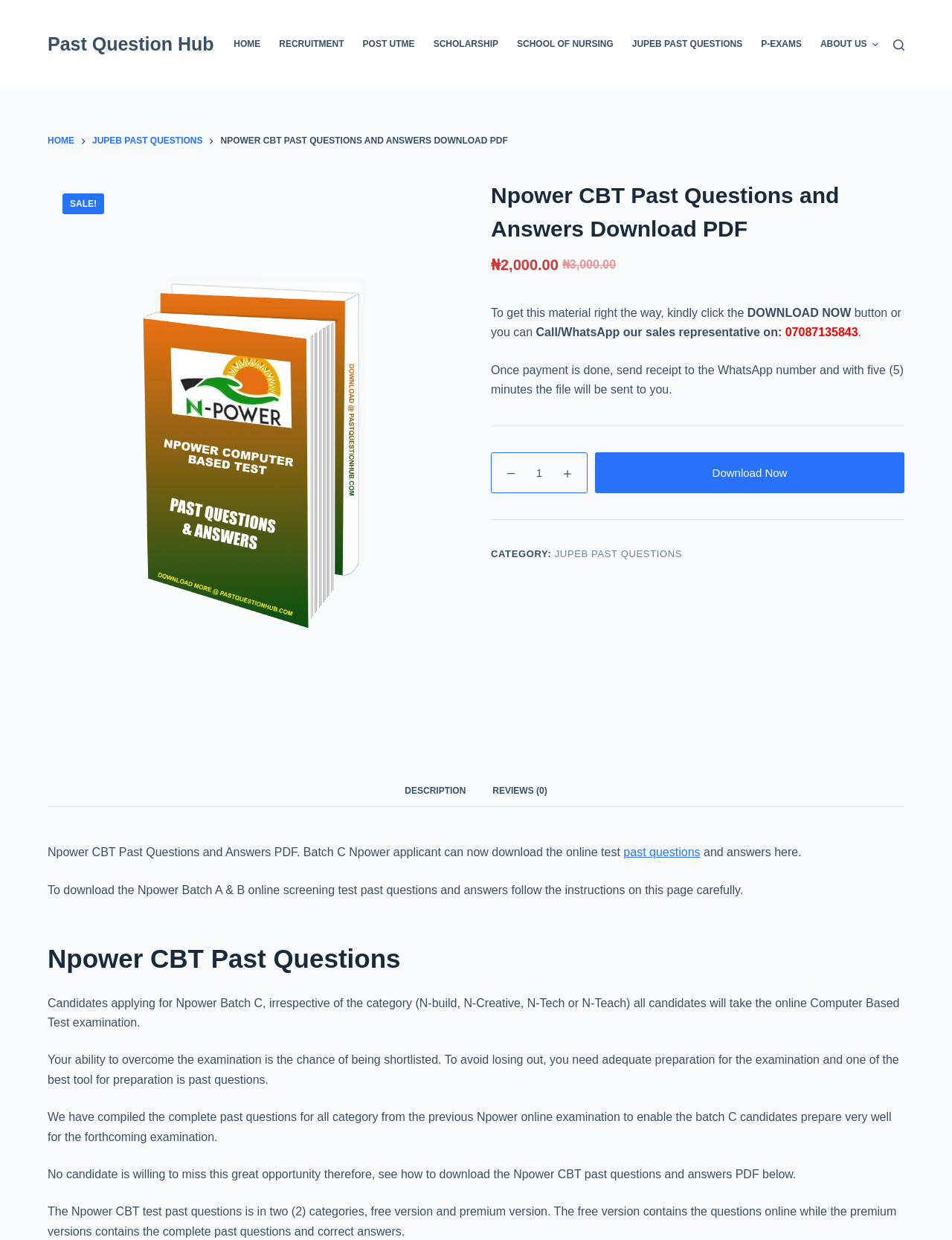Please provide a comprehensive answer to the question below using the information from the image: What is the difference between the free and premium versions of the Npower CBT test past questions?

The difference between the free and premium versions of the Npower CBT test past questions can be found in the webpage content. It is mentioned that the free version contains the questions online, while the premium version contains the complete past questions and correct answers.